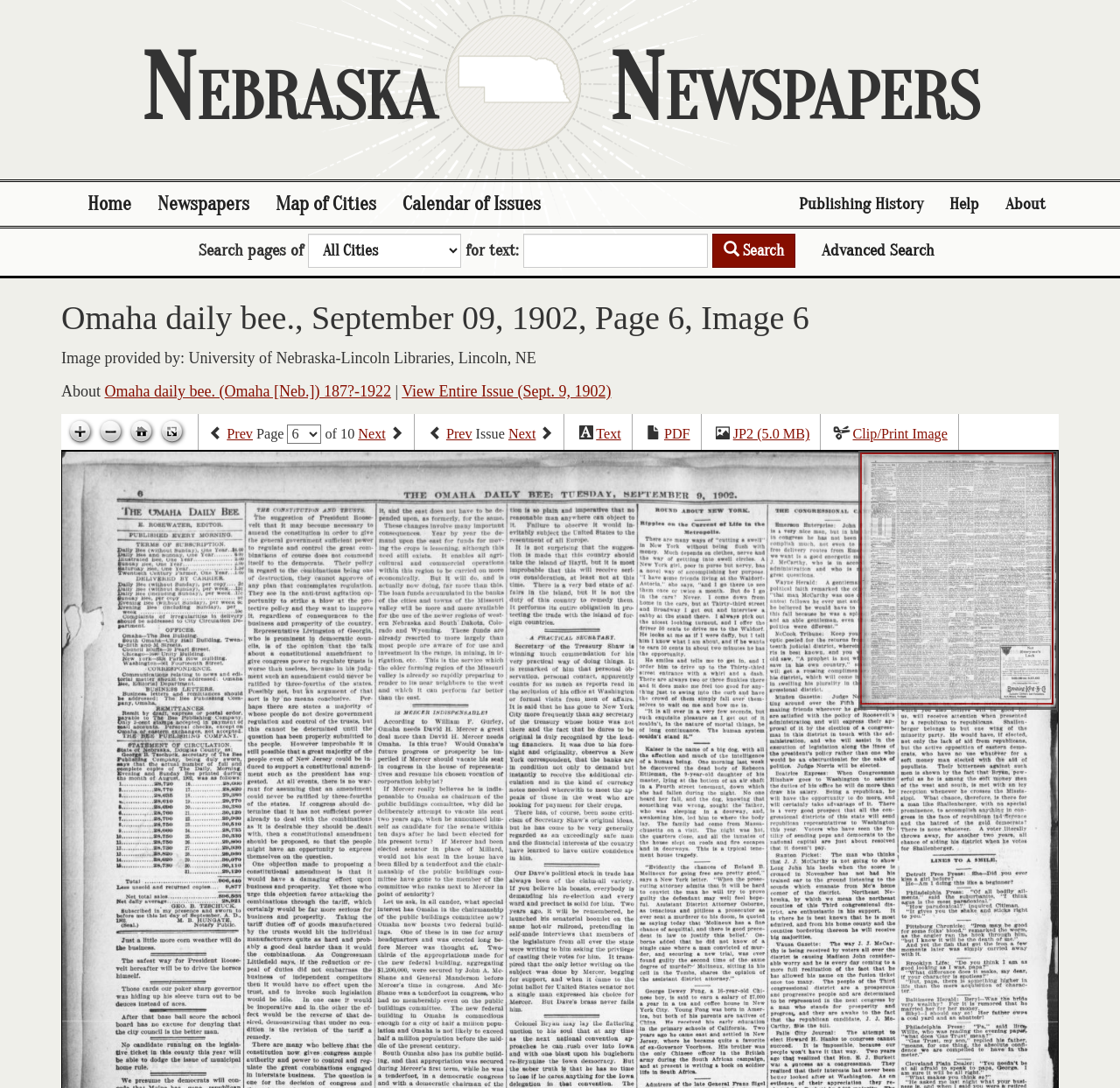Answer the question below in one word or phrase:
How many links are available in the top navigation menu?

7